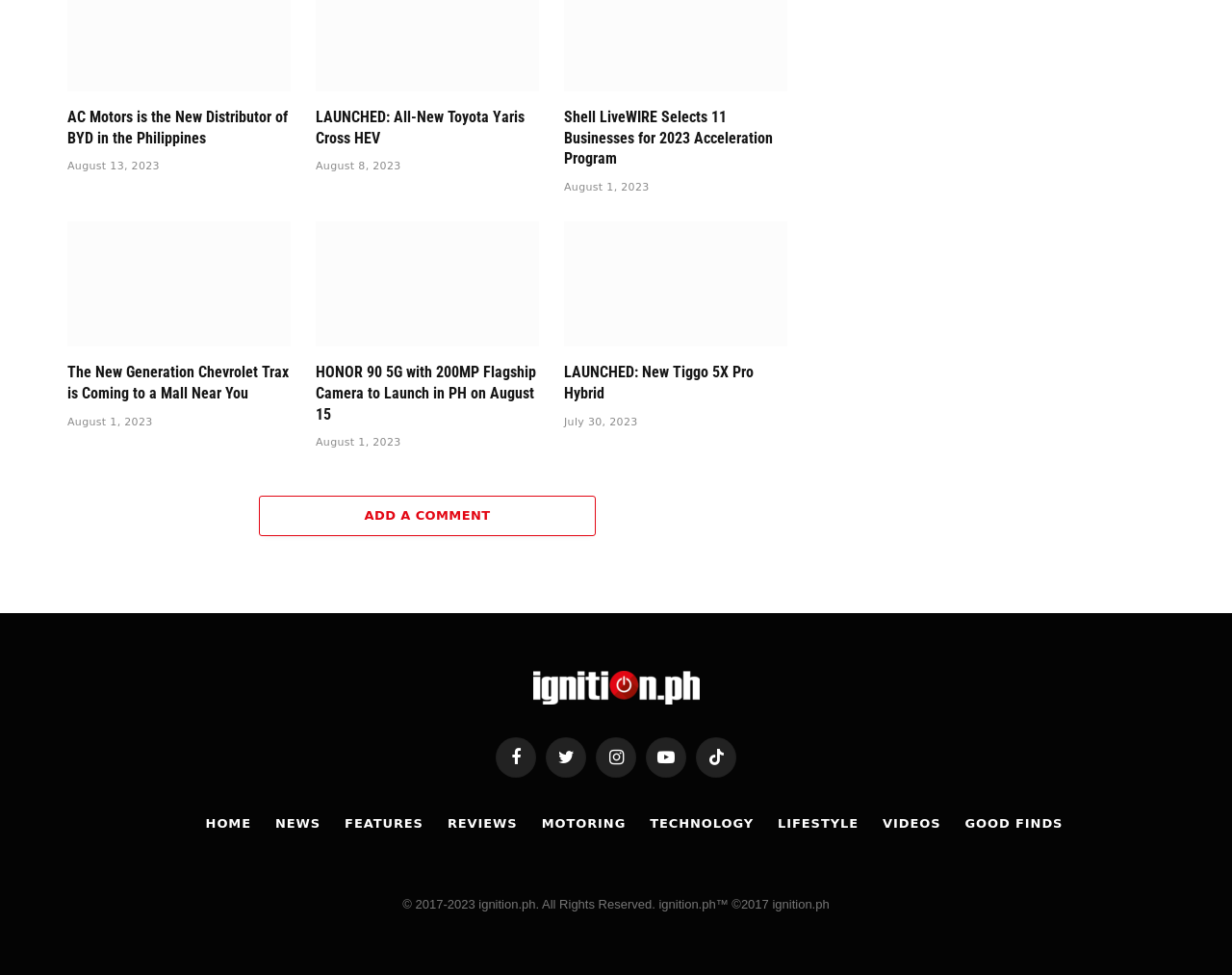Please identify the bounding box coordinates of the clickable area that will fulfill the following instruction: "Visit the homepage". The coordinates should be in the format of four float numbers between 0 and 1, i.e., [left, top, right, bottom].

[0.167, 0.838, 0.204, 0.852]